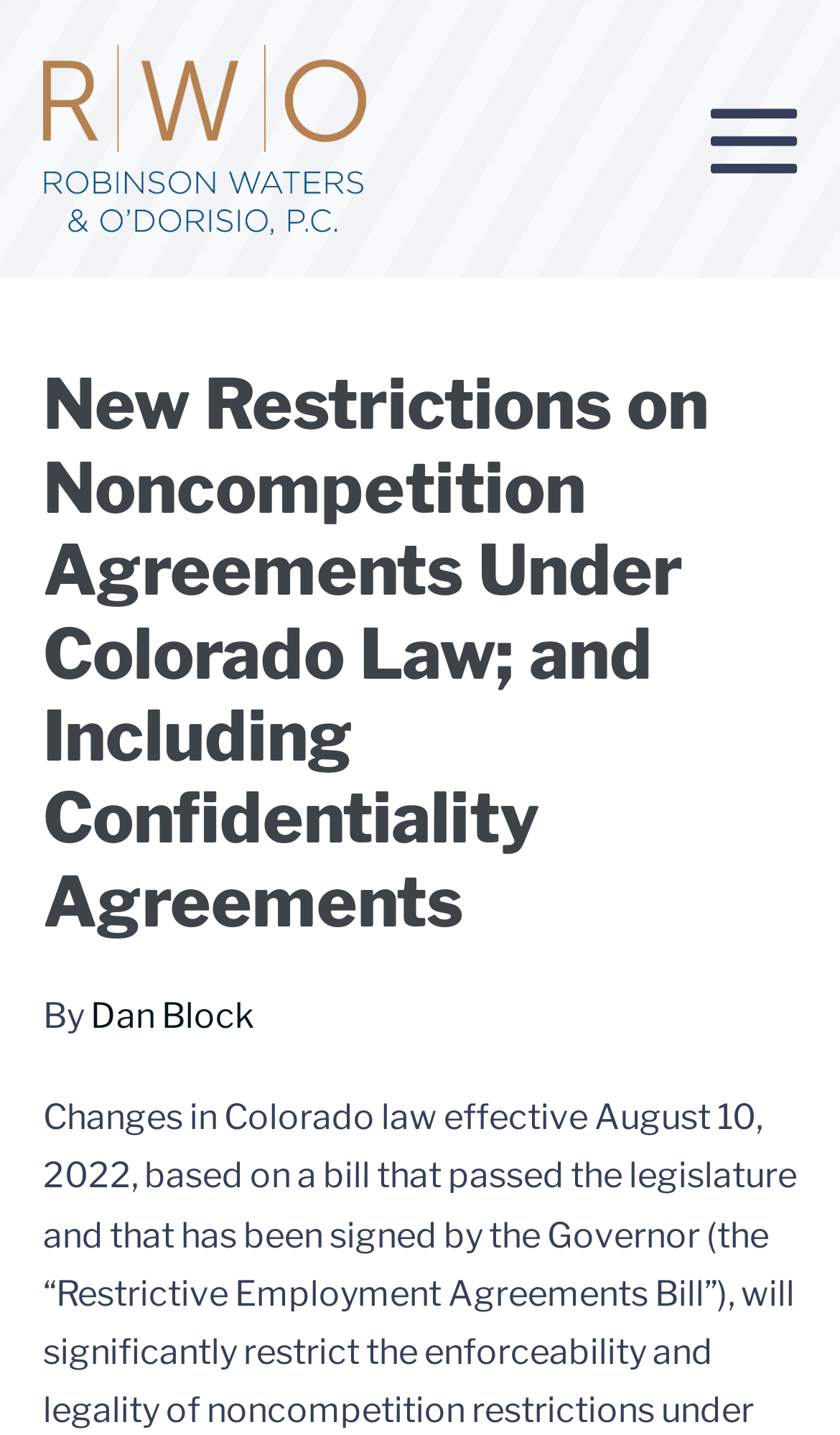What is the name of the law firm?
Provide an in-depth and detailed explanation in response to the question.

The name of the law firm can be found in the top-left corner of the webpage, where there is a link and an image with the text 'RWO Law'.